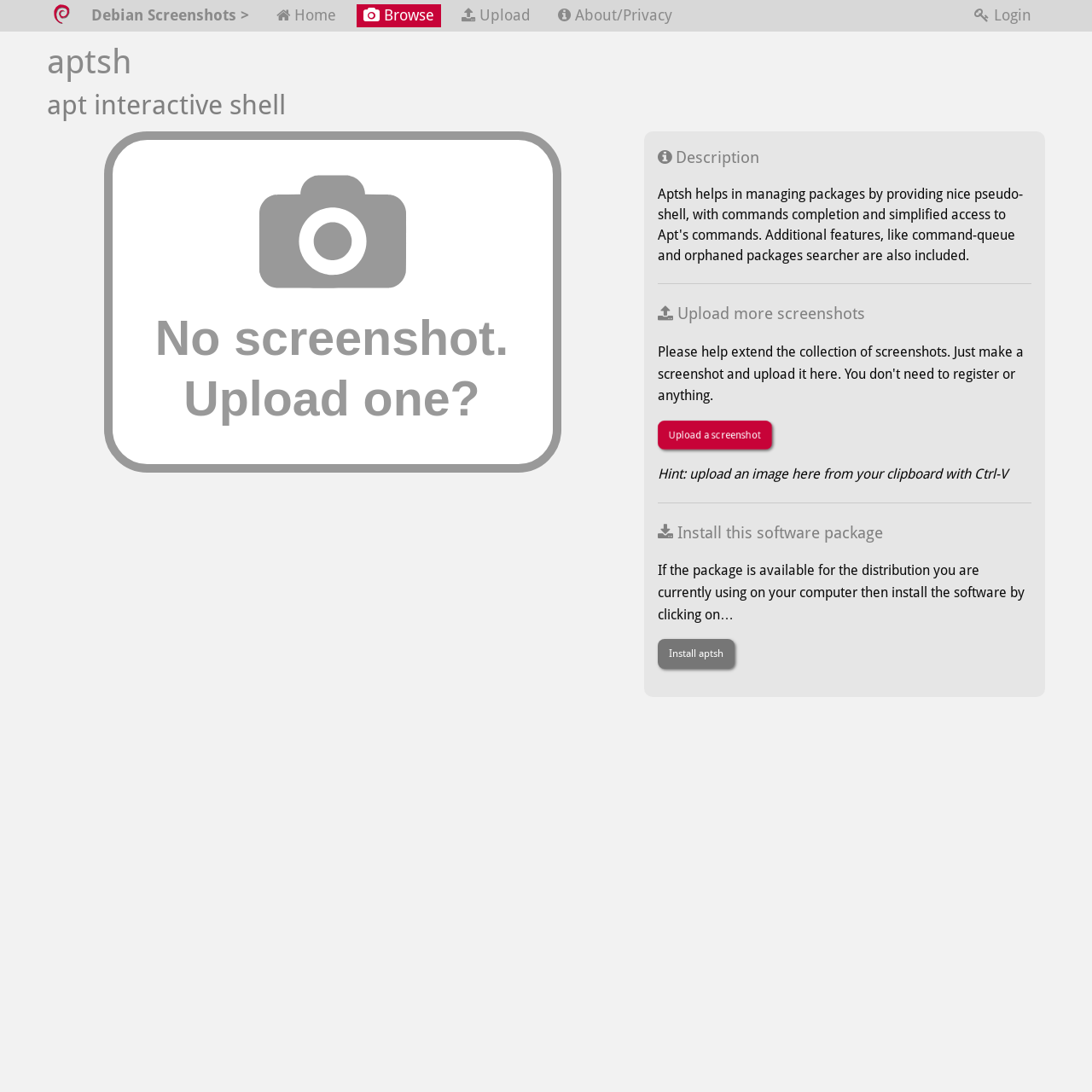What is the software package being showcased?
Examine the webpage screenshot and provide an in-depth answer to the question.

The webpage has a heading 'aptsh' and 'apt interactive shell', and there is an image element below it, suggesting that the software package being showcased is aptsh, an interactive shell for apt.